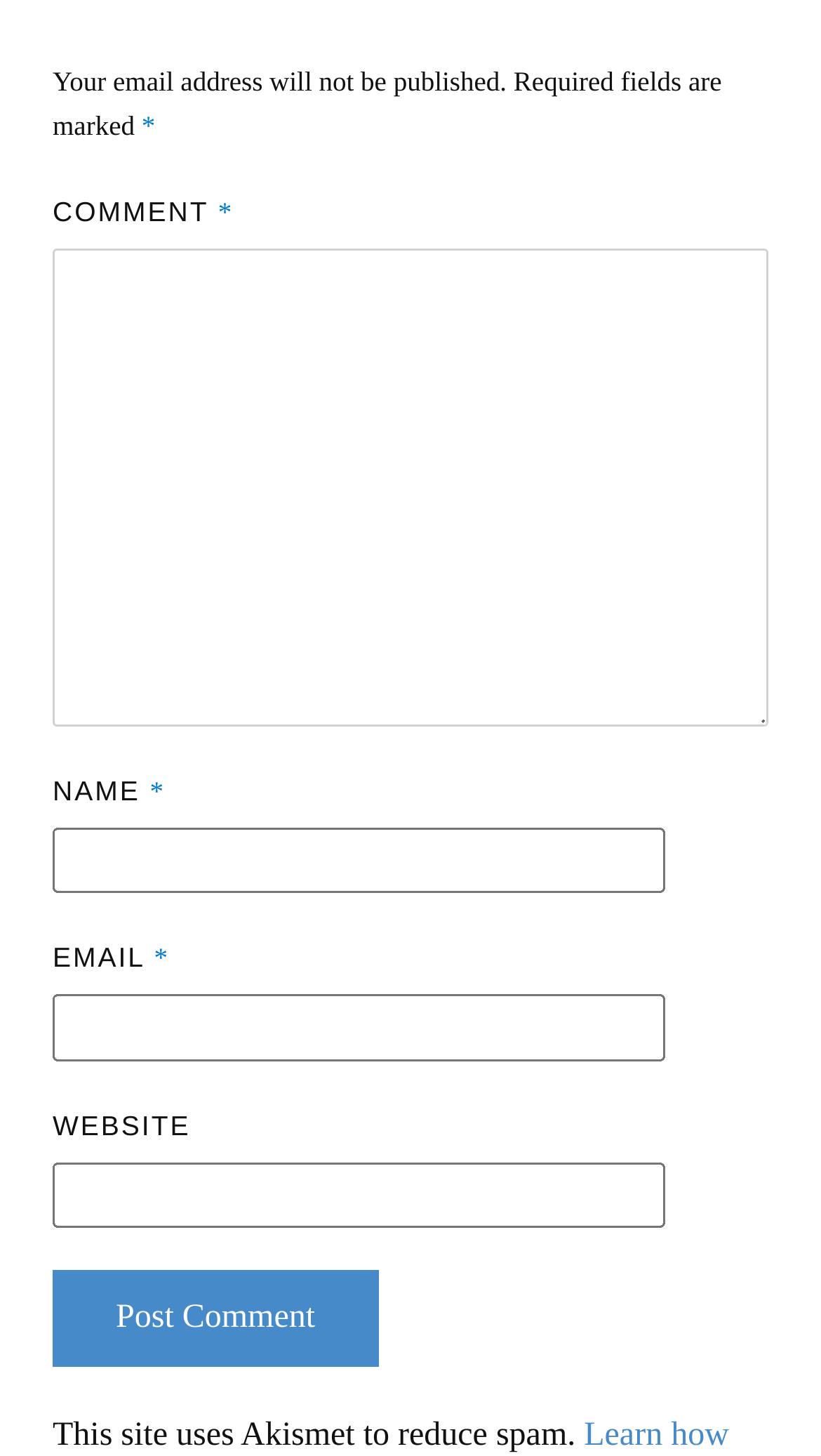How many text fields are available for comment submission?
Please answer the question with as much detail and depth as you can.

The webpage has four text fields: one for the comment, one for the name, one for the email, and one for the website. These fields are used to collect information from the user when submitting a comment.